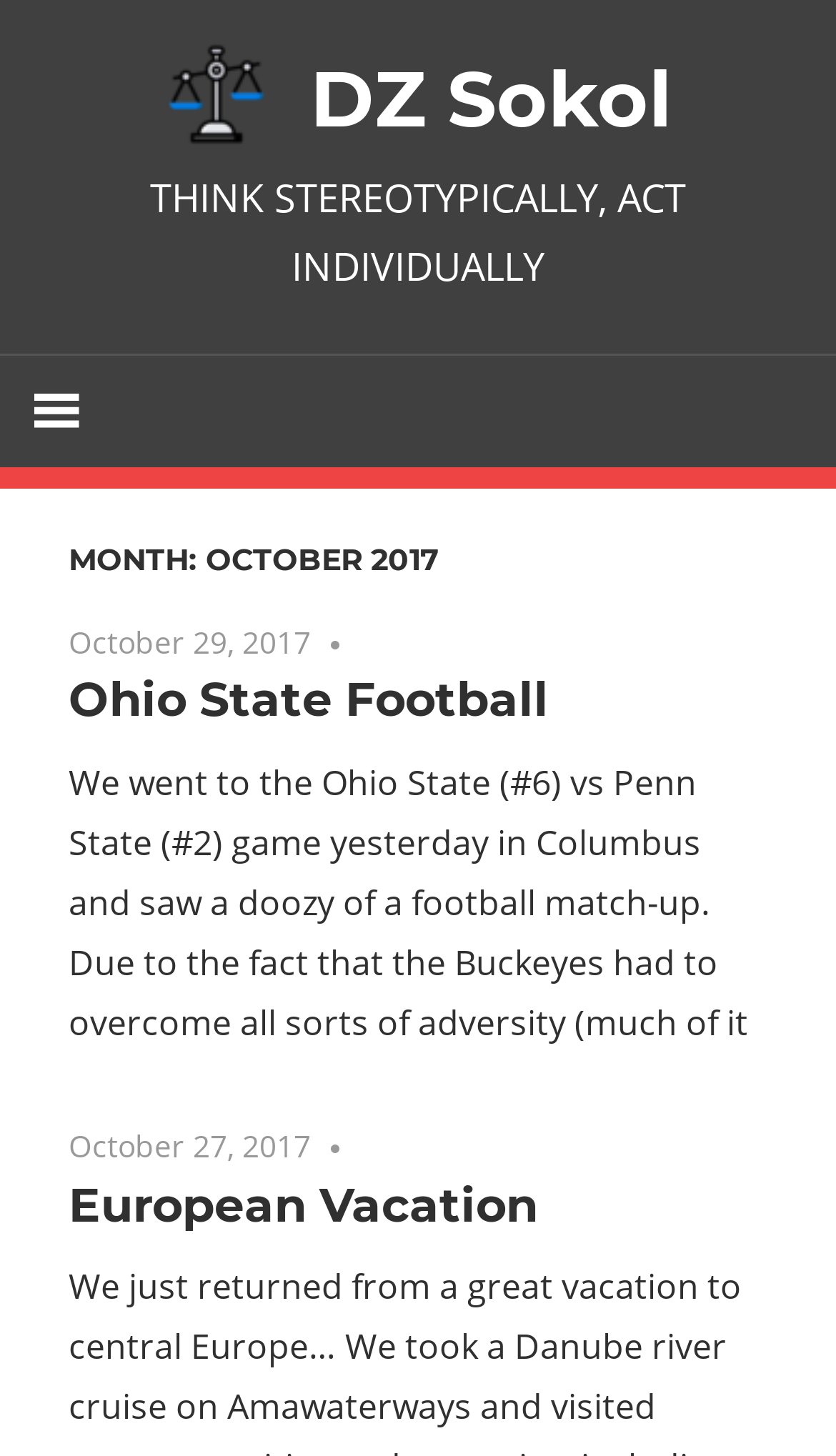What is the name of the football team mentioned?
Examine the image and give a concise answer in one word or a short phrase.

Ohio State